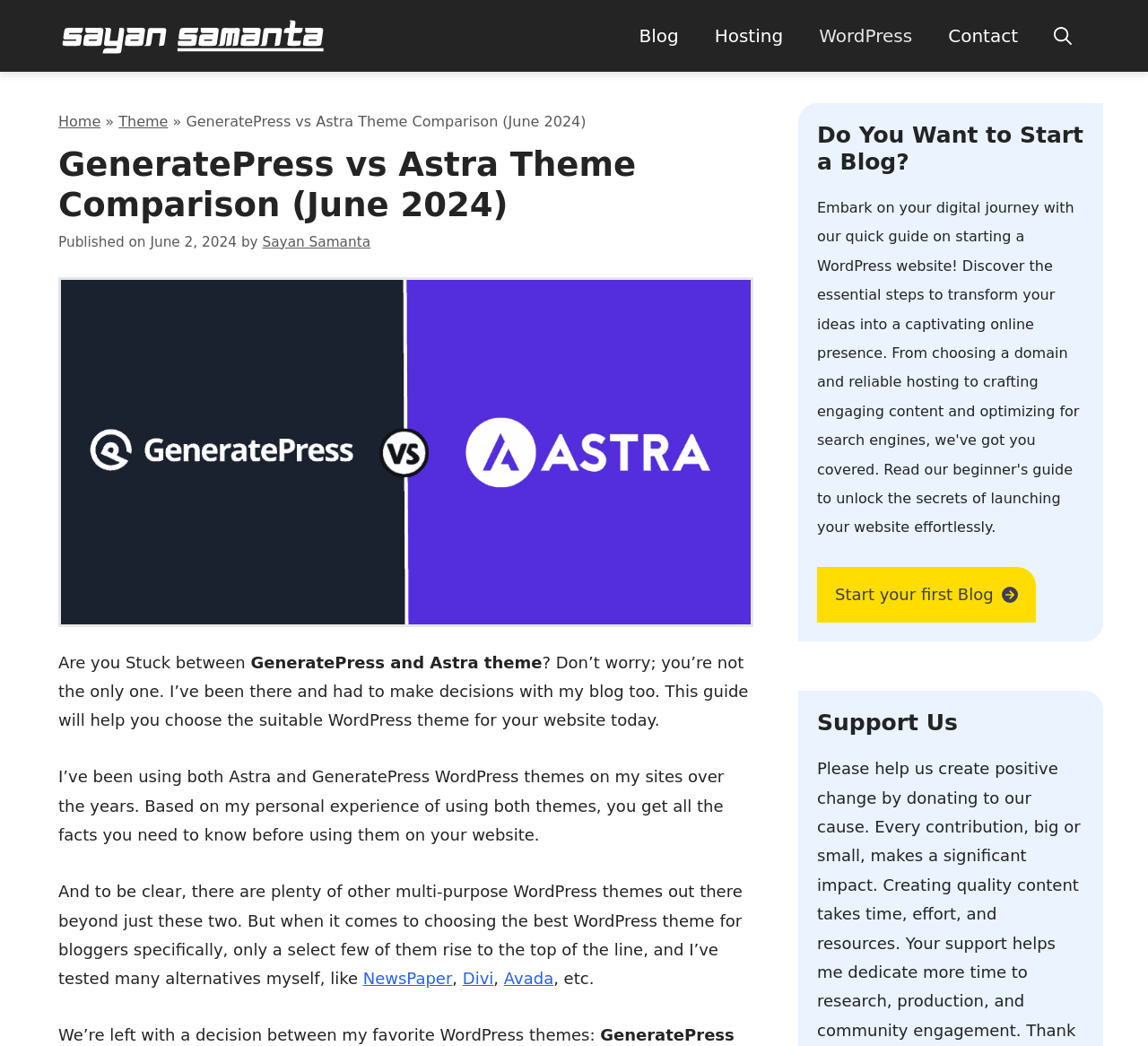Utilize the information from the image to answer the question in detail:
What is the call-to-action in the complementary section?

The complementary section has a call-to-action, 'Start your first blog', which is a link that encourages readers to take action and start their own blog.